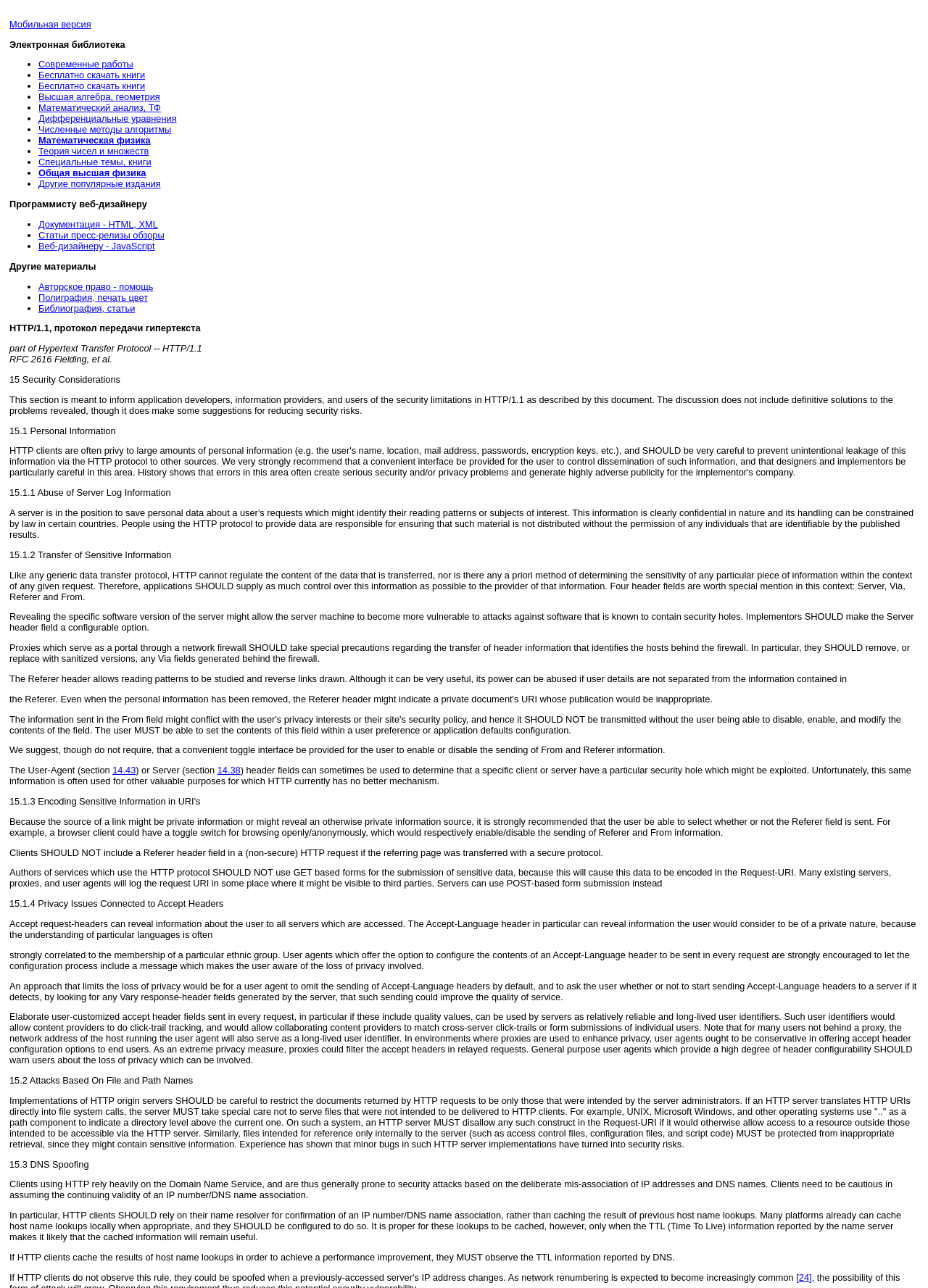Determine the coordinates of the bounding box that should be clicked to complete the instruction: "Click on 'Мобильная версия'". The coordinates should be represented by four float numbers between 0 and 1: [left, top, right, bottom].

[0.01, 0.015, 0.098, 0.023]